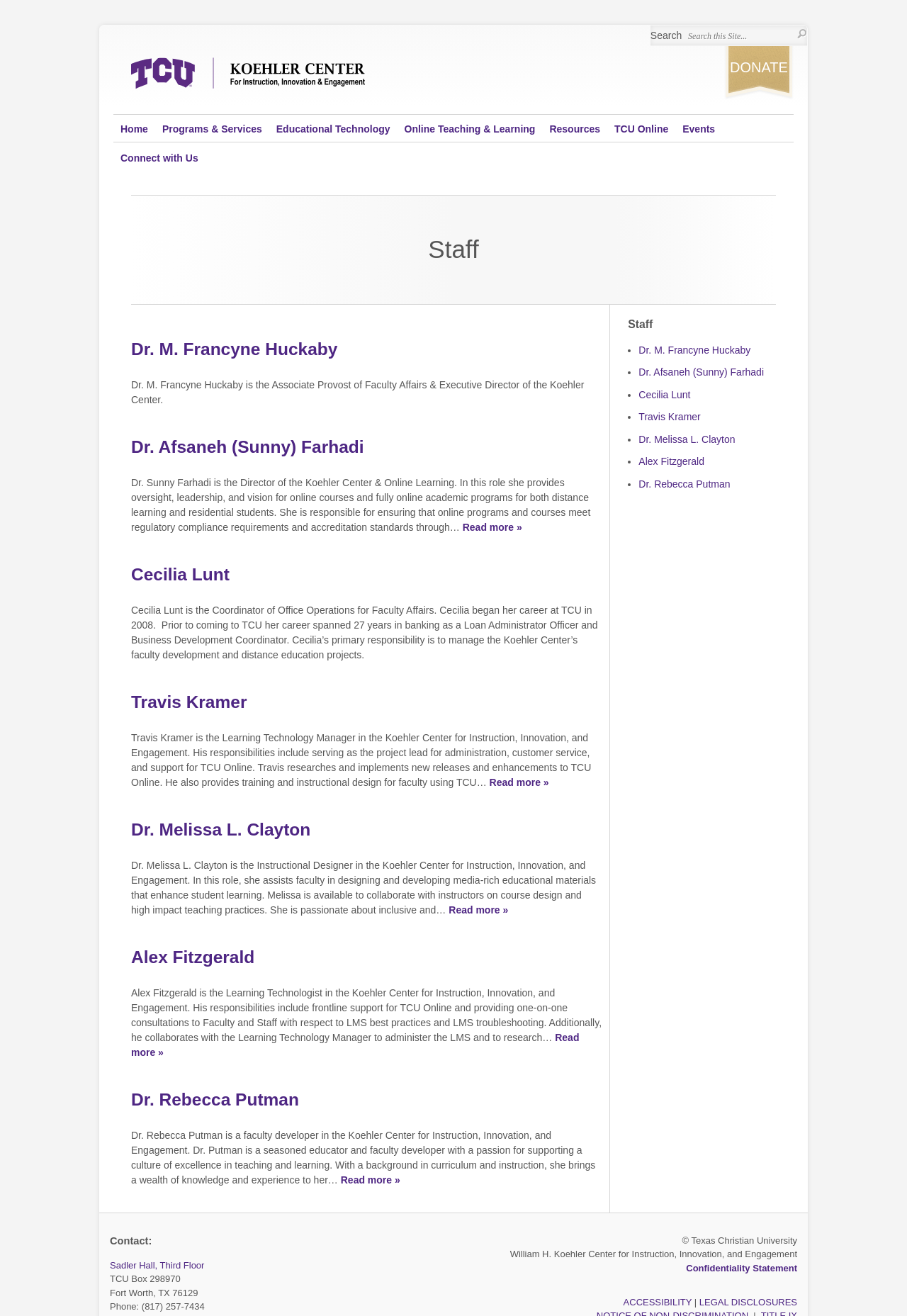Given the description: "Events", determine the bounding box coordinates of the UI element. The coordinates should be formatted as four float numbers between 0 and 1, [left, top, right, bottom].

[0.745, 0.087, 0.796, 0.109]